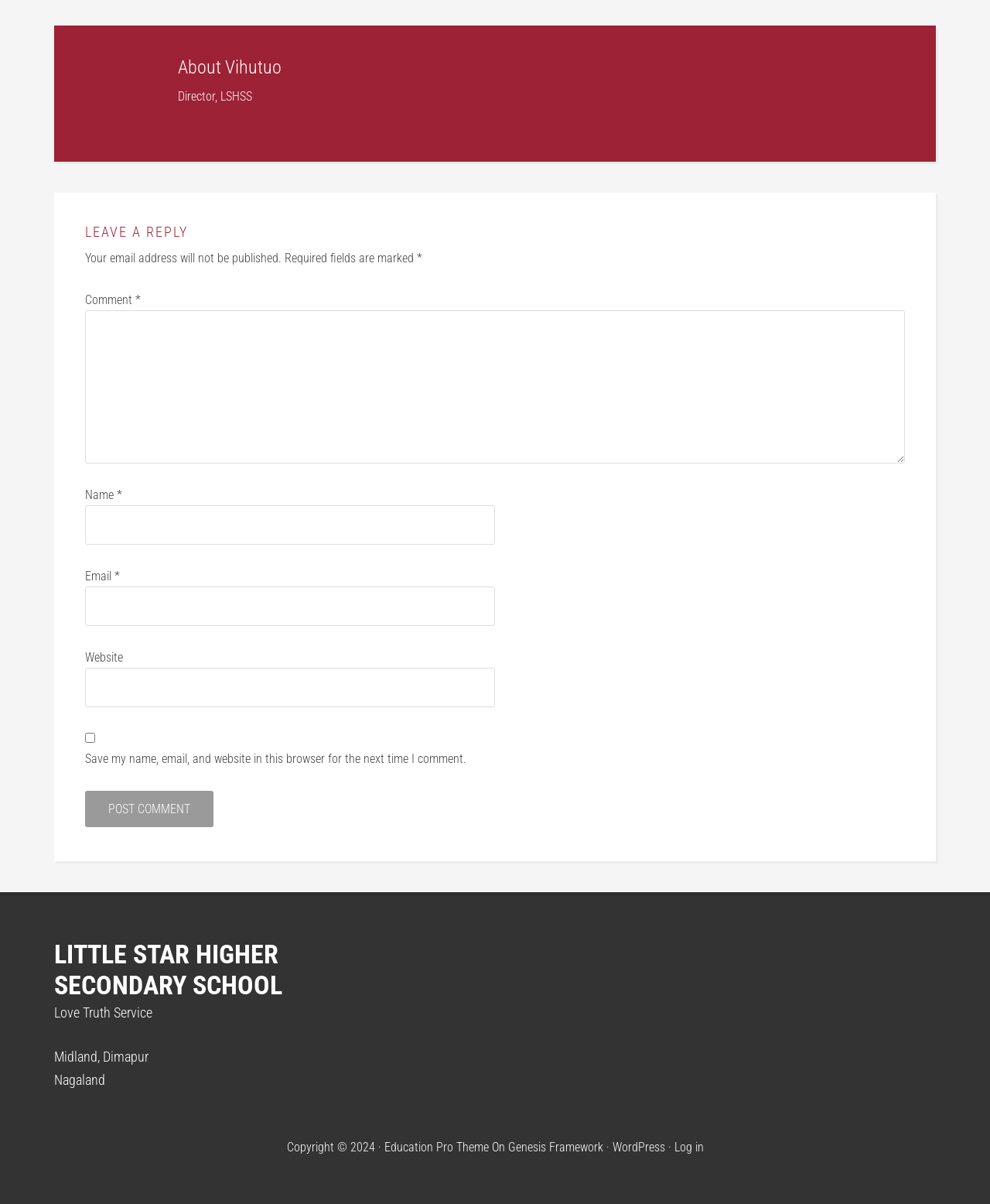Please identify the bounding box coordinates of the clickable element to fulfill the following instruction: "Visit Little Star Higher Secondary School website". The coordinates should be four float numbers between 0 and 1, i.e., [left, top, right, bottom].

[0.055, 0.779, 0.285, 0.831]